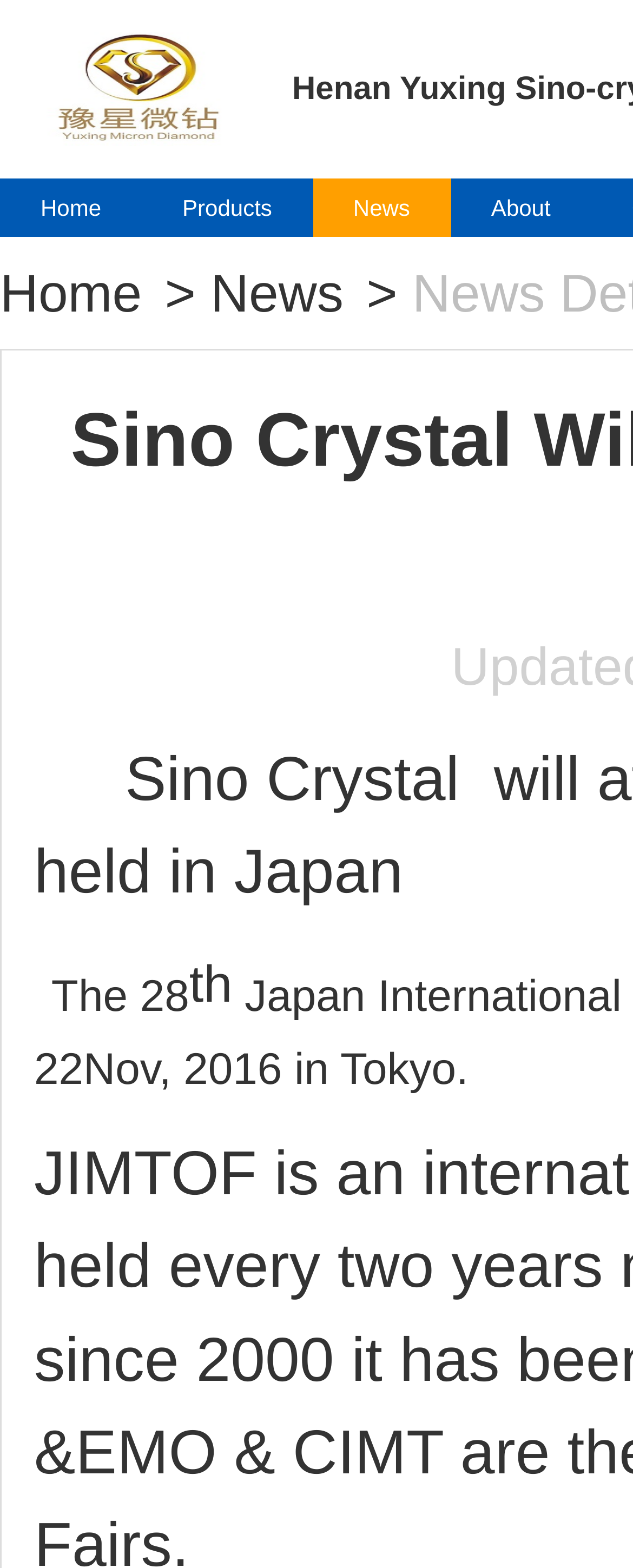What is the event mentioned on the webpage?
Look at the image and provide a detailed response to the question.

The event mentioned on the webpage is the 28th JIMTOF 2016, which can be found in the main content area of the webpage. The superscript 'th' indicates that it is the 28th edition of the event.